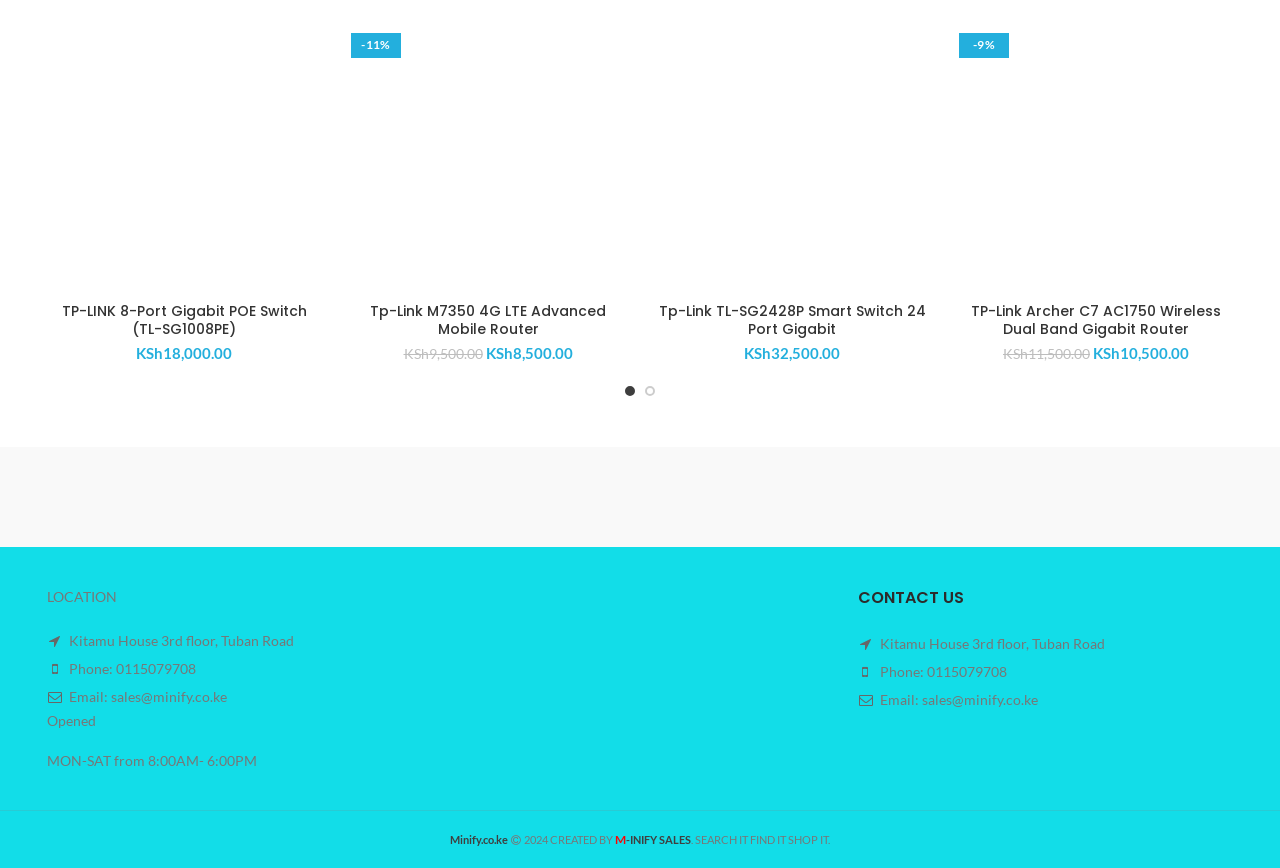Please find the bounding box coordinates of the element that needs to be clicked to perform the following instruction: "Compare Tp-Link M7350 4G LTE Advanced Mobile Router". The bounding box coordinates should be four float numbers between 0 and 1, represented as [left, top, right, bottom].

[0.457, 0.032, 0.496, 0.084]